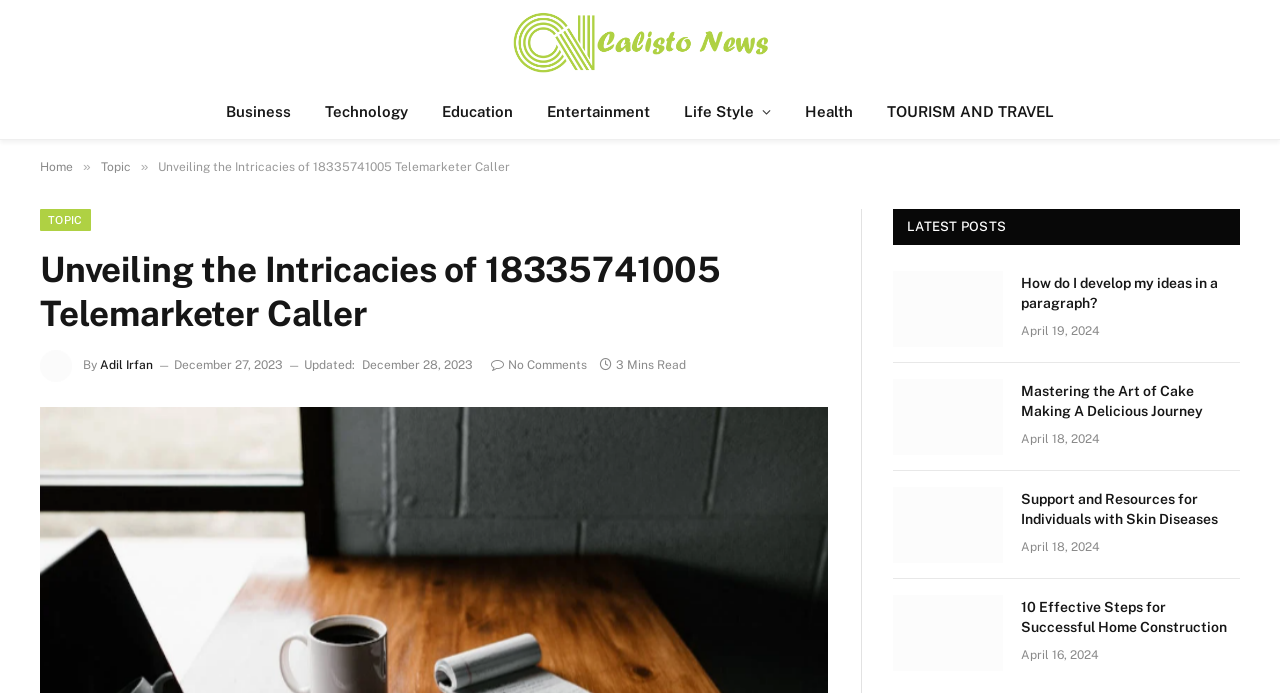Determine the bounding box coordinates for the region that must be clicked to execute the following instruction: "Go to the 'Topic' page".

[0.079, 0.231, 0.102, 0.251]